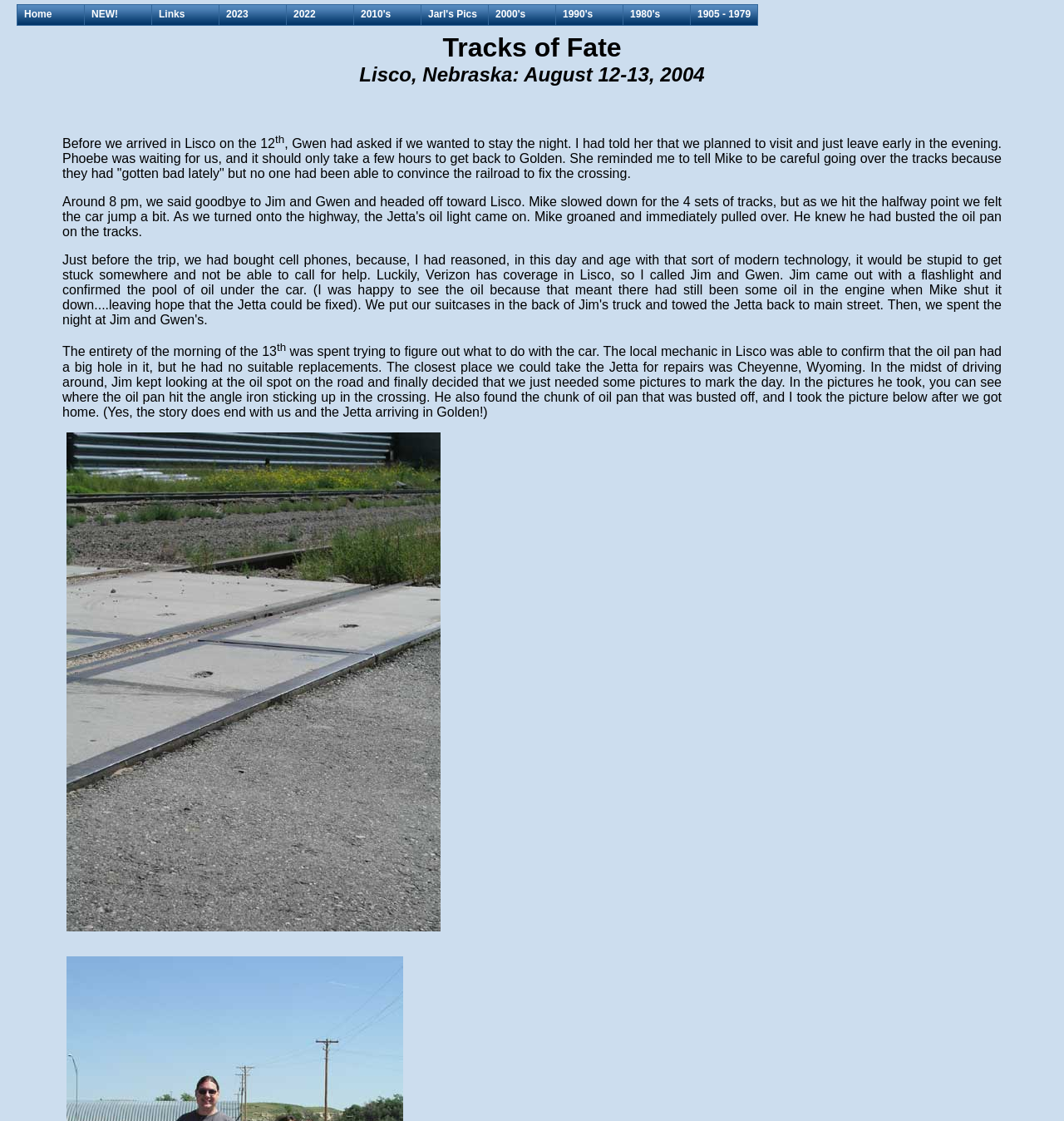Please specify the coordinates of the bounding box for the element that should be clicked to carry out this instruction: "Contact us". The coordinates must be four float numbers between 0 and 1, formatted as [left, top, right, bottom].

None